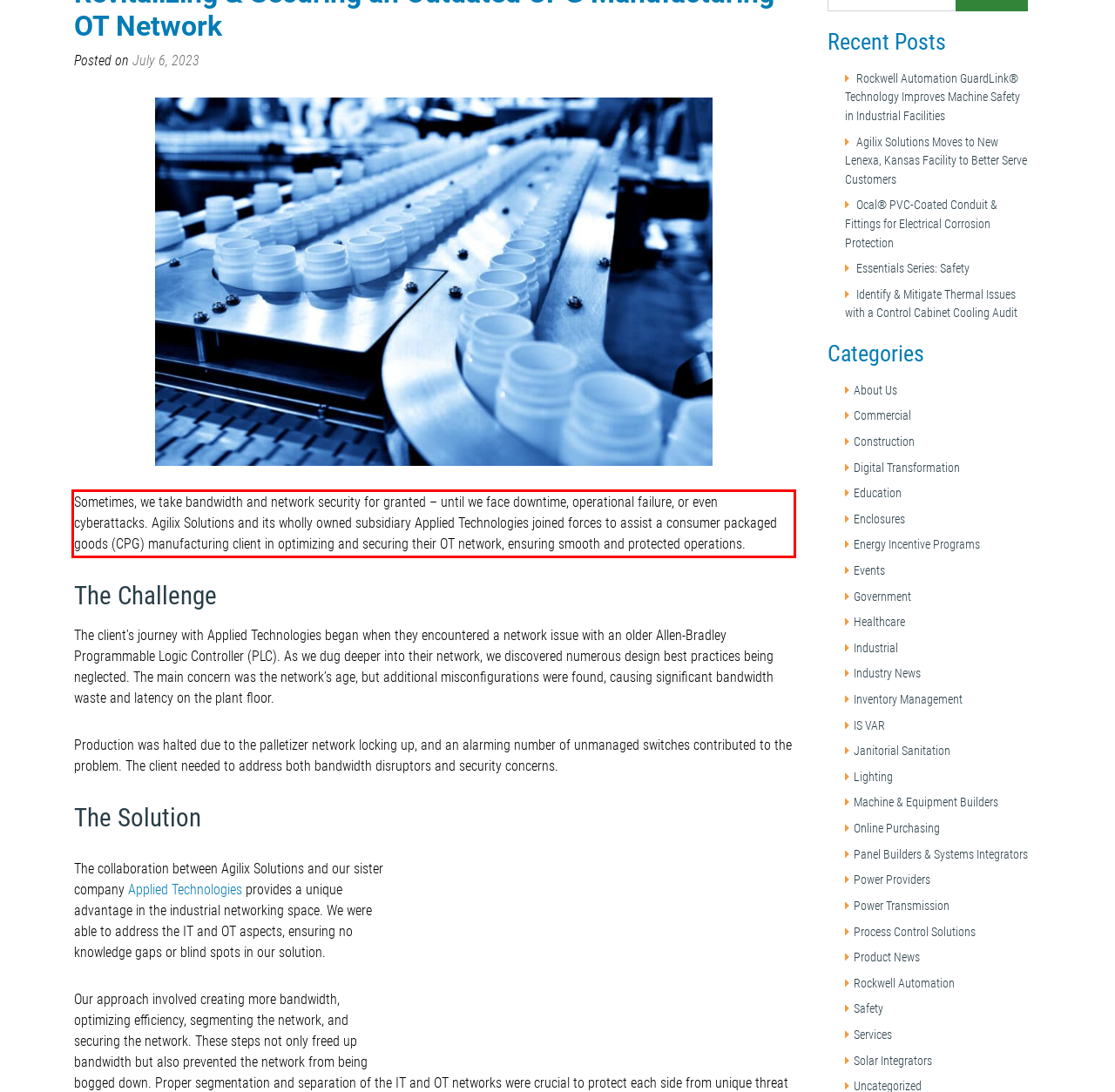Within the screenshot of a webpage, identify the red bounding box and perform OCR to capture the text content it contains.

Sometimes, we take bandwidth and network security for granted – until we face downtime, operational failure, or even cyberattacks. Agilix Solutions and its wholly owned subsidiary Applied Technologies joined forces to assist a consumer packaged goods (CPG) manufacturing client in optimizing and securing their OT network, ensuring smooth and protected operations.